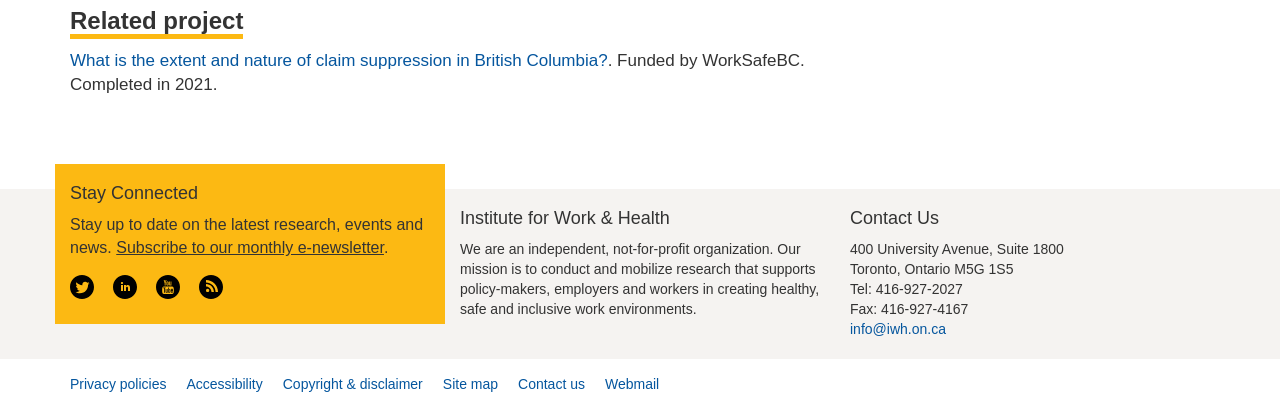How many social media platforms are linked on the webpage?
Based on the image, answer the question with as much detail as possible.

In the 'Stay Connected' section, there are links to four social media platforms: Twitter, LinkedIn, YouTube, and RSS Feed, which suggests that the organization has a presence on these platforms.